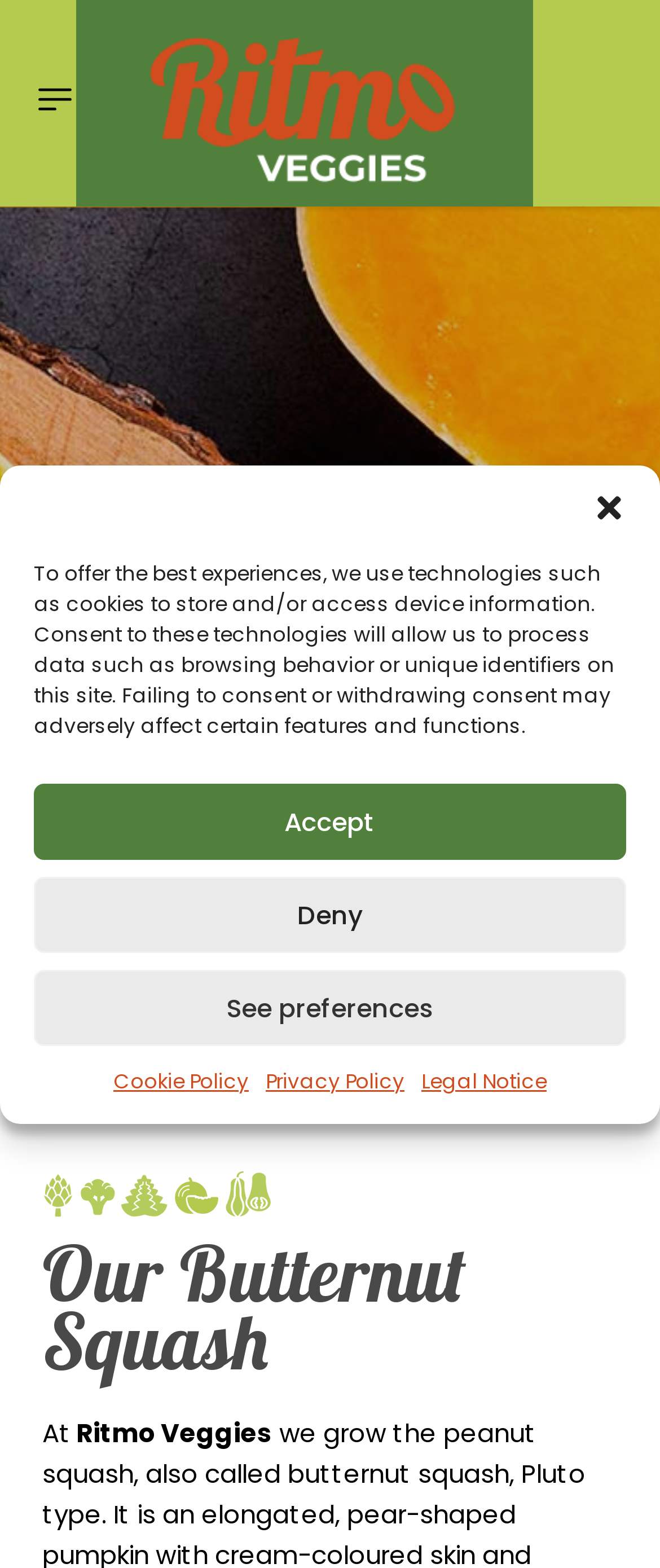What is the main heading of this webpage? Please extract and provide it.

Our Butternut Squash